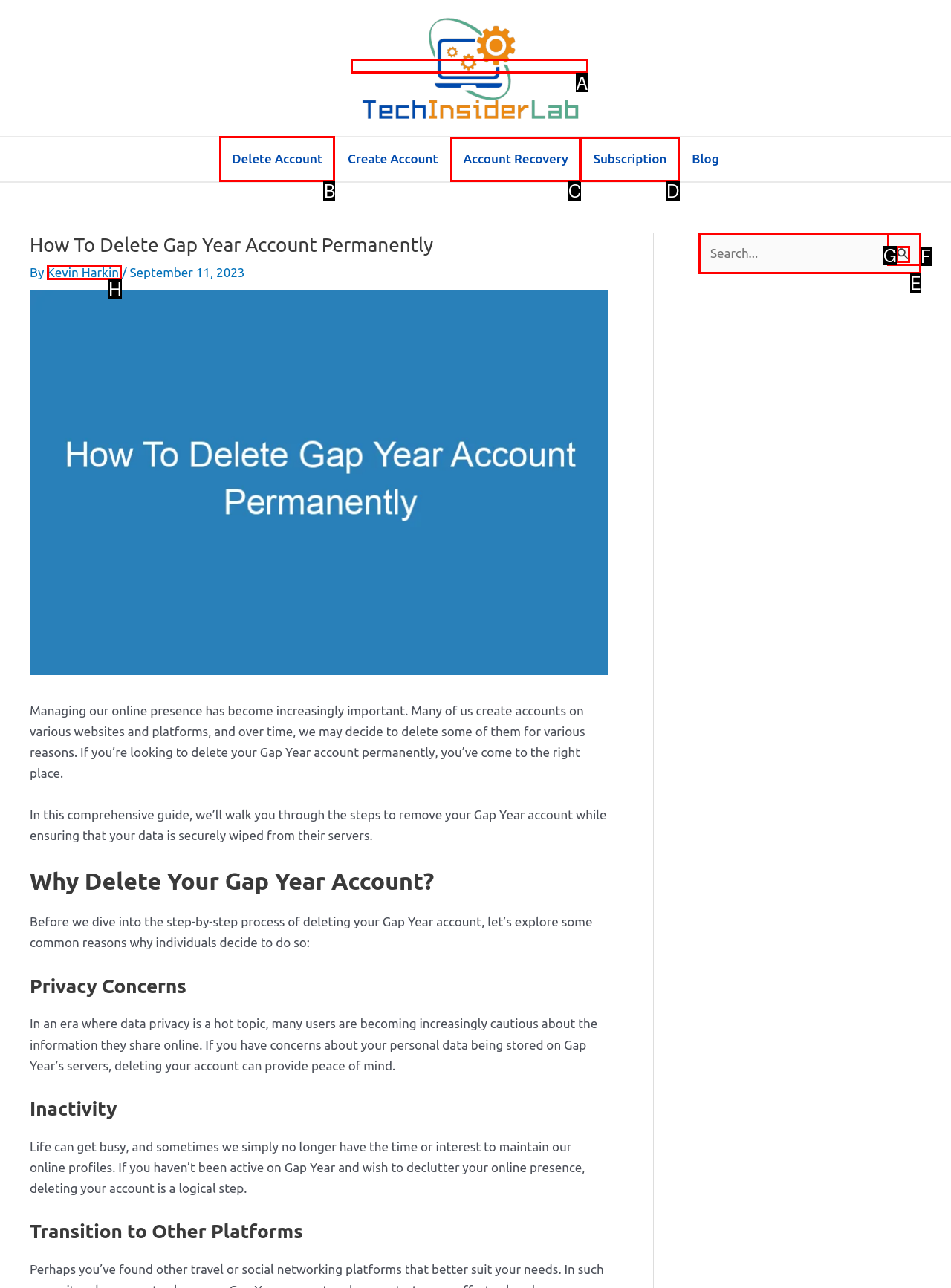Find the option you need to click to complete the following instruction: Click the 'Delete Account' link
Answer with the corresponding letter from the choices given directly.

B